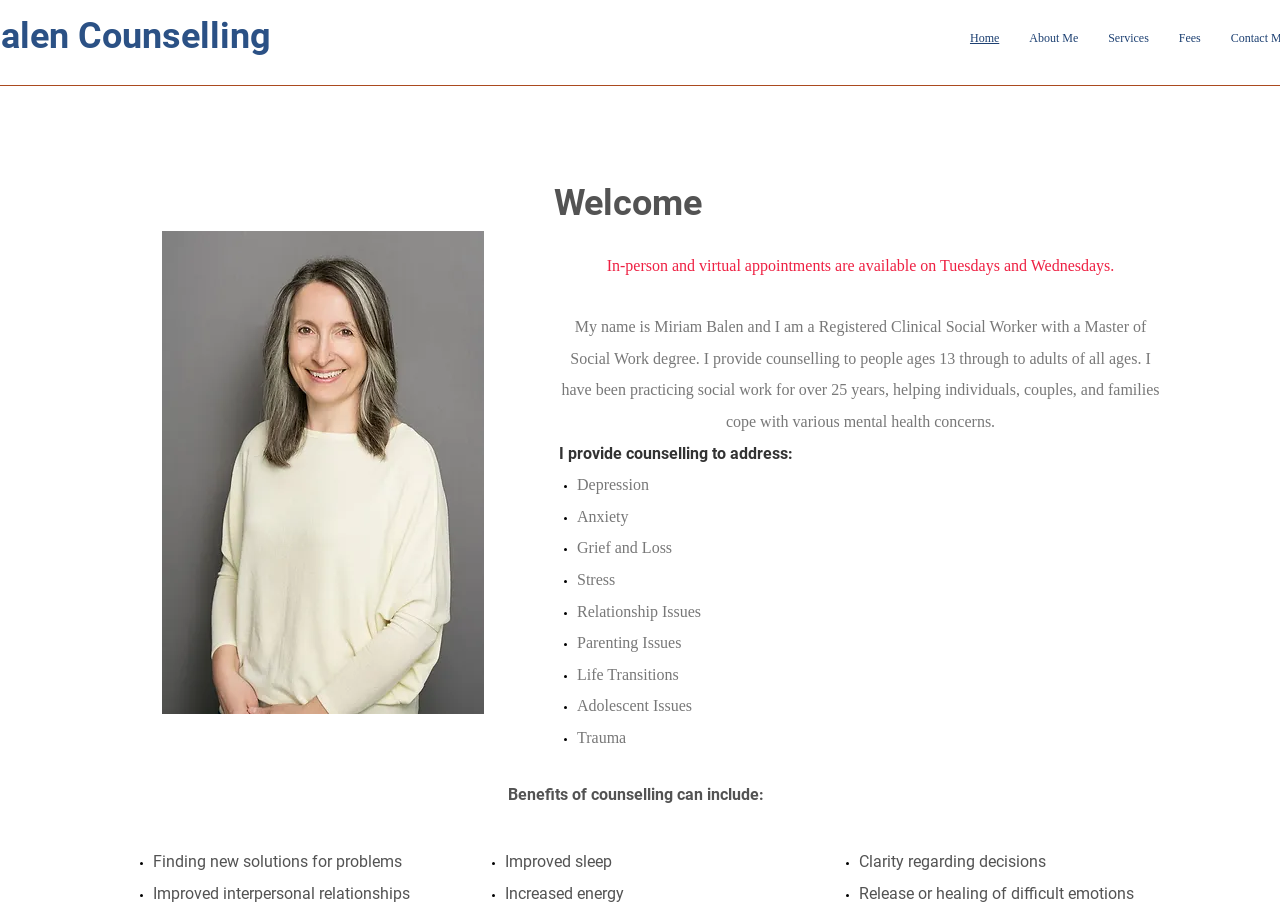Review the image closely and give a comprehensive answer to the question: What is the format of the appointments offered by the counsellor?

The text 'In-person and virtual appointments are available on Tuesdays and Wednesdays.' is located below the heading 'Welcome' and provides the information about the format of the appointments offered by the counsellor.